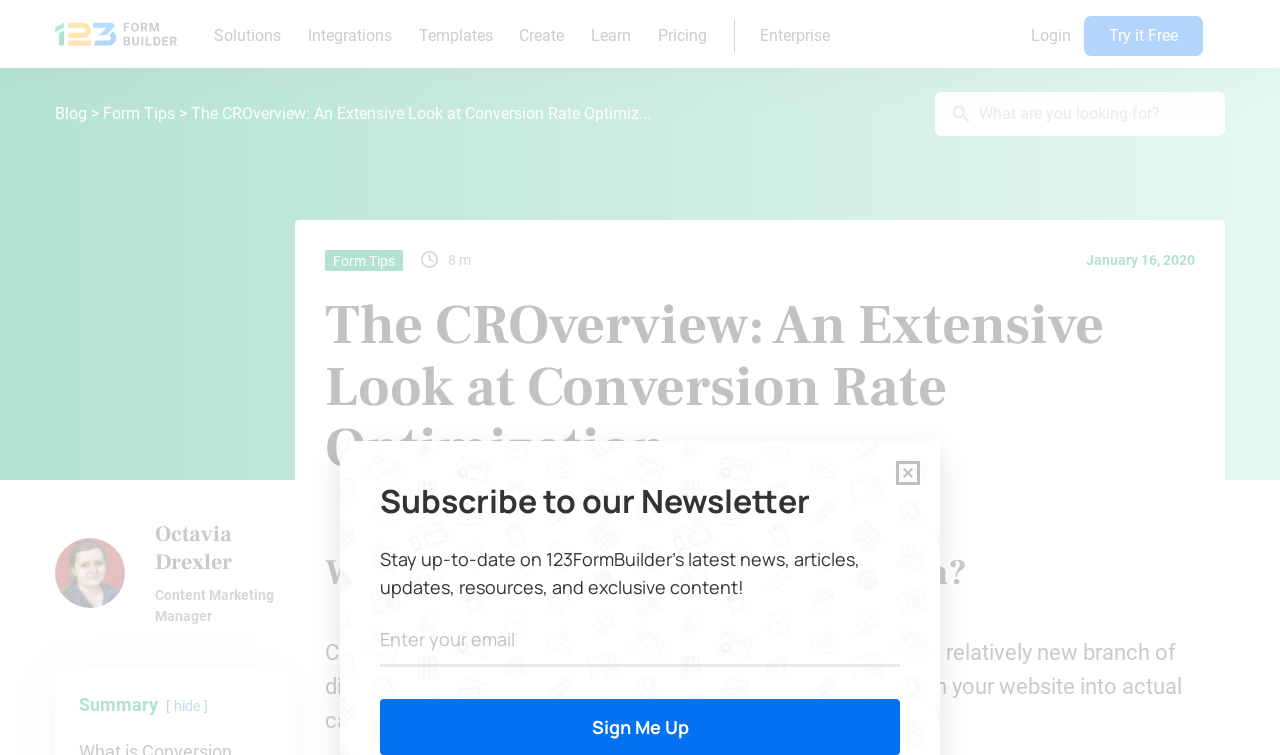Given the following UI element description: "parent_node: 123FormBuilder Blog", find the bounding box coordinates in the webpage screenshot.

[0.04, 0.029, 0.142, 0.061]